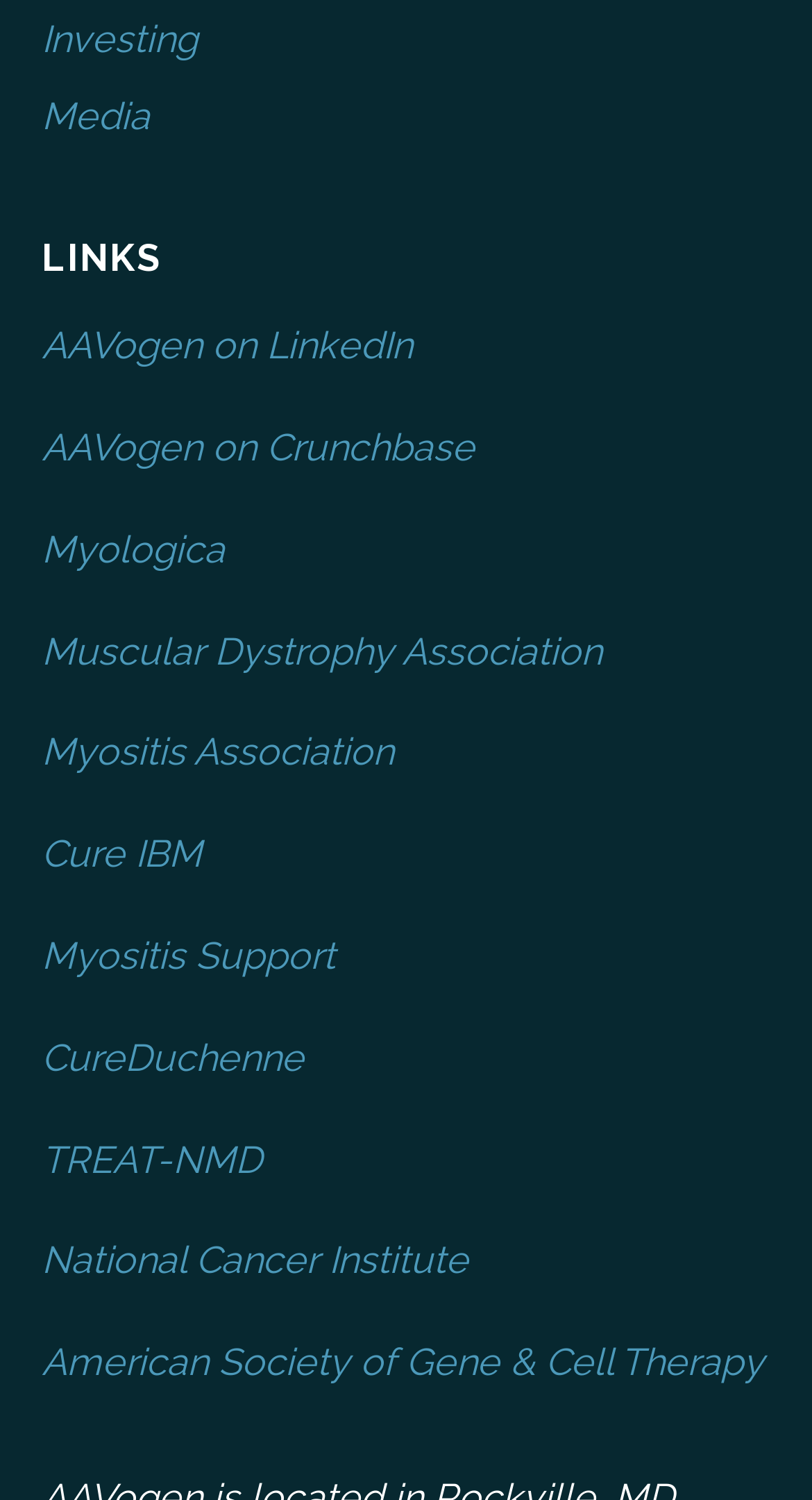What is the vertical position of the 'Media' link relative to the 'Investing' link?
Identify the answer in the screenshot and reply with a single word or phrase.

Below